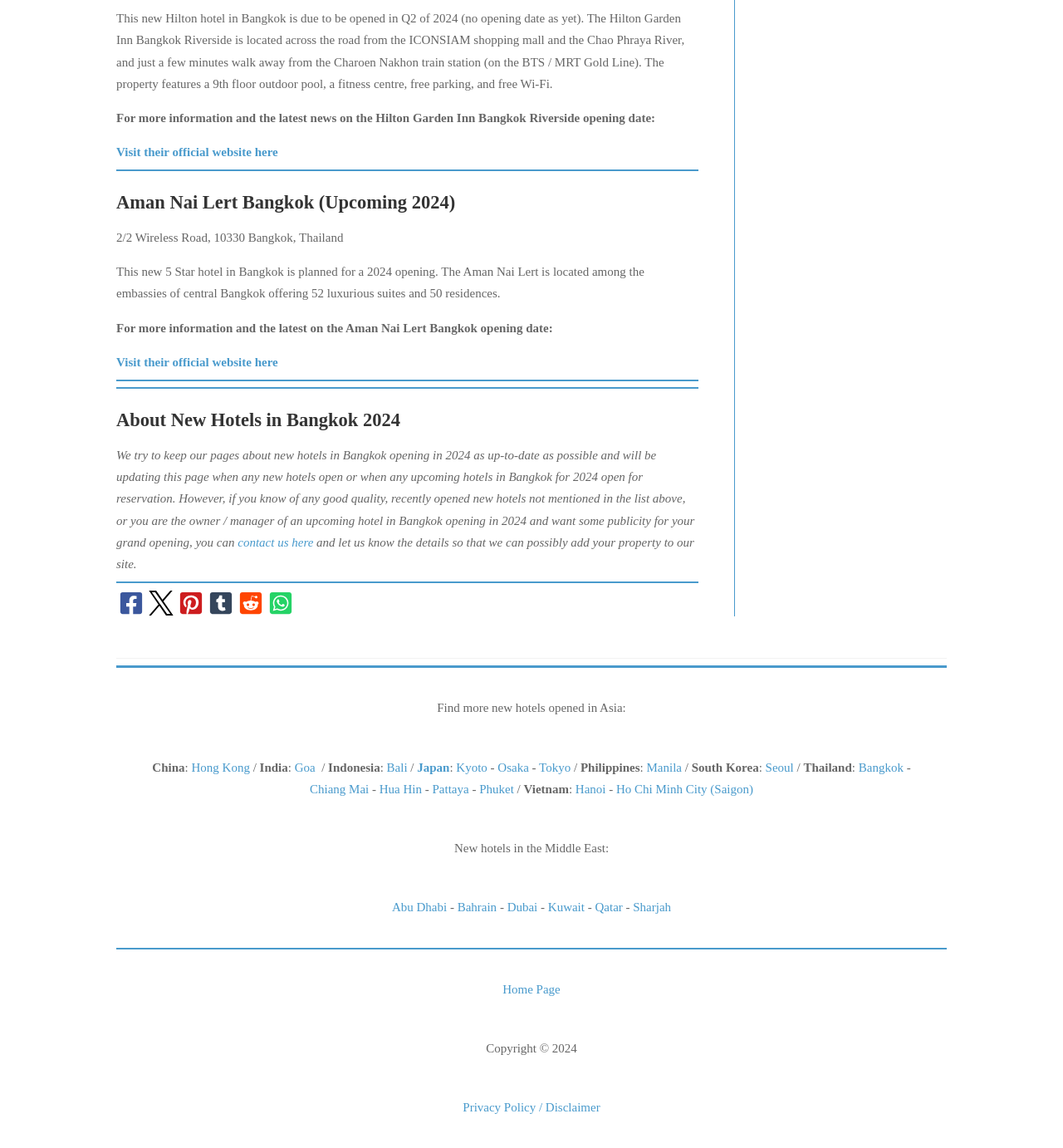Give a short answer to this question using one word or a phrase:
What is the location of Hilton Garden Inn Bangkok Riverside?

Bangkok